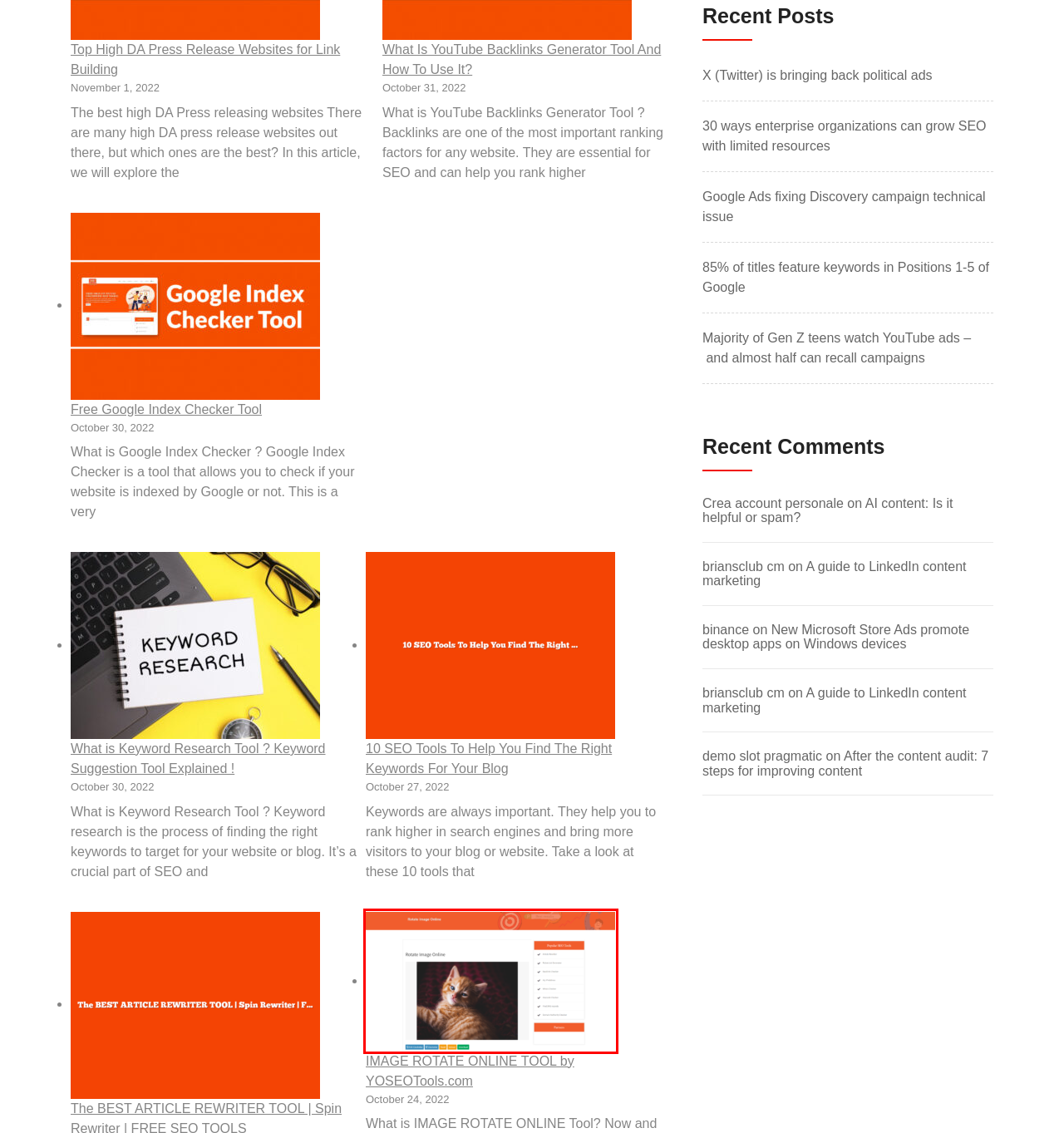You are given a screenshot of a webpage with a red rectangle bounding box around an element. Choose the best webpage description that matches the page after clicking the element in the bounding box. Here are the candidates:
A. The BEST ARTICLE REWRITER TOOL | Spin Rewriter | FREE SEO TOOLS - YO SEO TOOLS
B. X (Twitter) is bringing back political ads - YO SEO TOOLS
C. AI content: Is it helpful or spam? - YO SEO TOOLS
D. 30 ways enterprise organizations can grow SEO with limited resources - YO SEO TOOLS
E. Free Google Index Checker Tool - YO SEO TOOLS
F. A guide to LinkedIn content marketing - YO SEO TOOLS
G. IMAGE ROTATE ONLINE TOOL by YOSEOTools.com - YO SEO TOOLS
H. Majority of Gen Z teens watch YouTube ads – and almost half can recall campaigns - YO SEO TOOLS

G